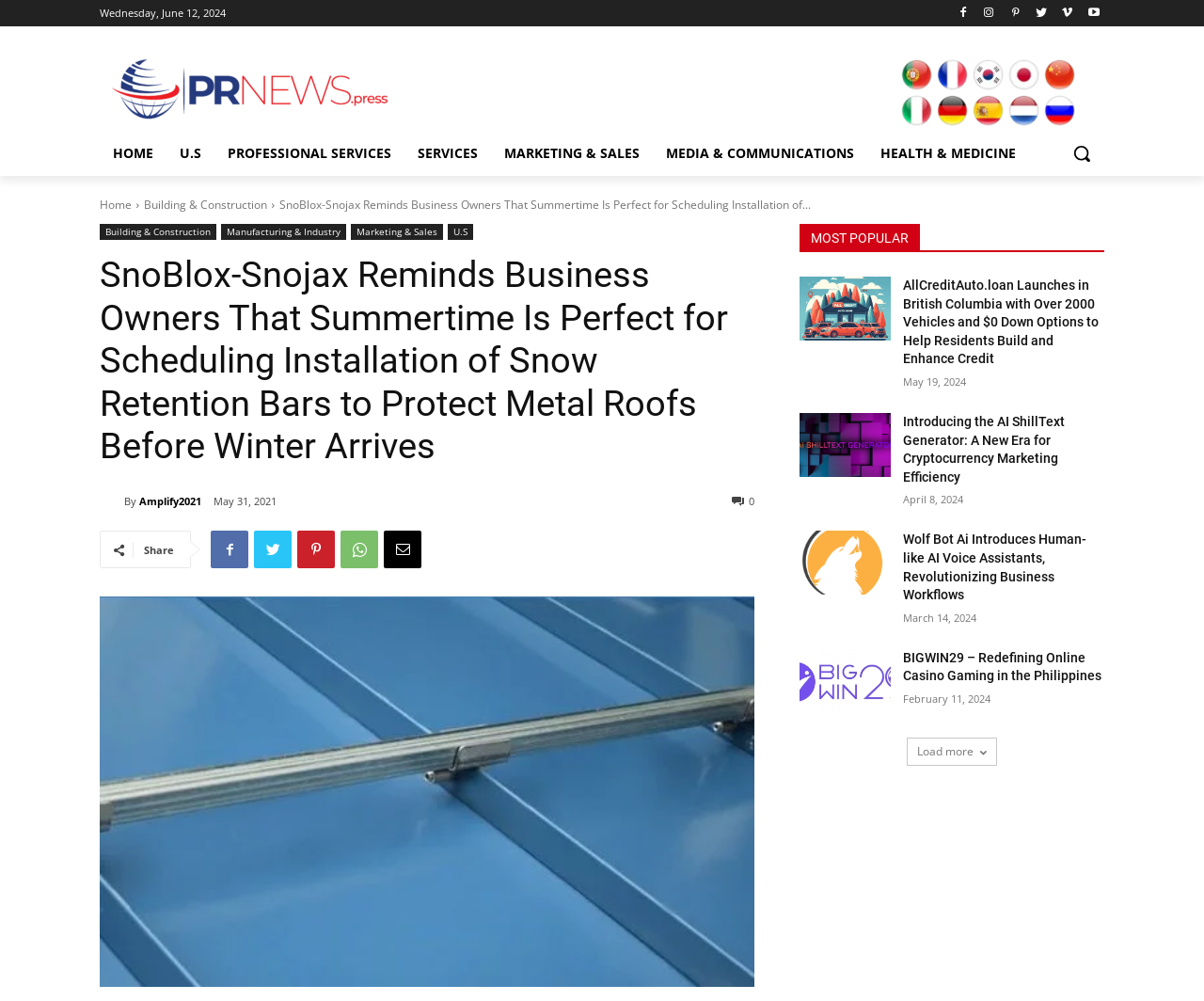Please find the bounding box coordinates of the element that needs to be clicked to perform the following instruction: "Click on the 'LIVE' link". The bounding box coordinates should be four float numbers between 0 and 1, represented as [left, top, right, bottom].

None